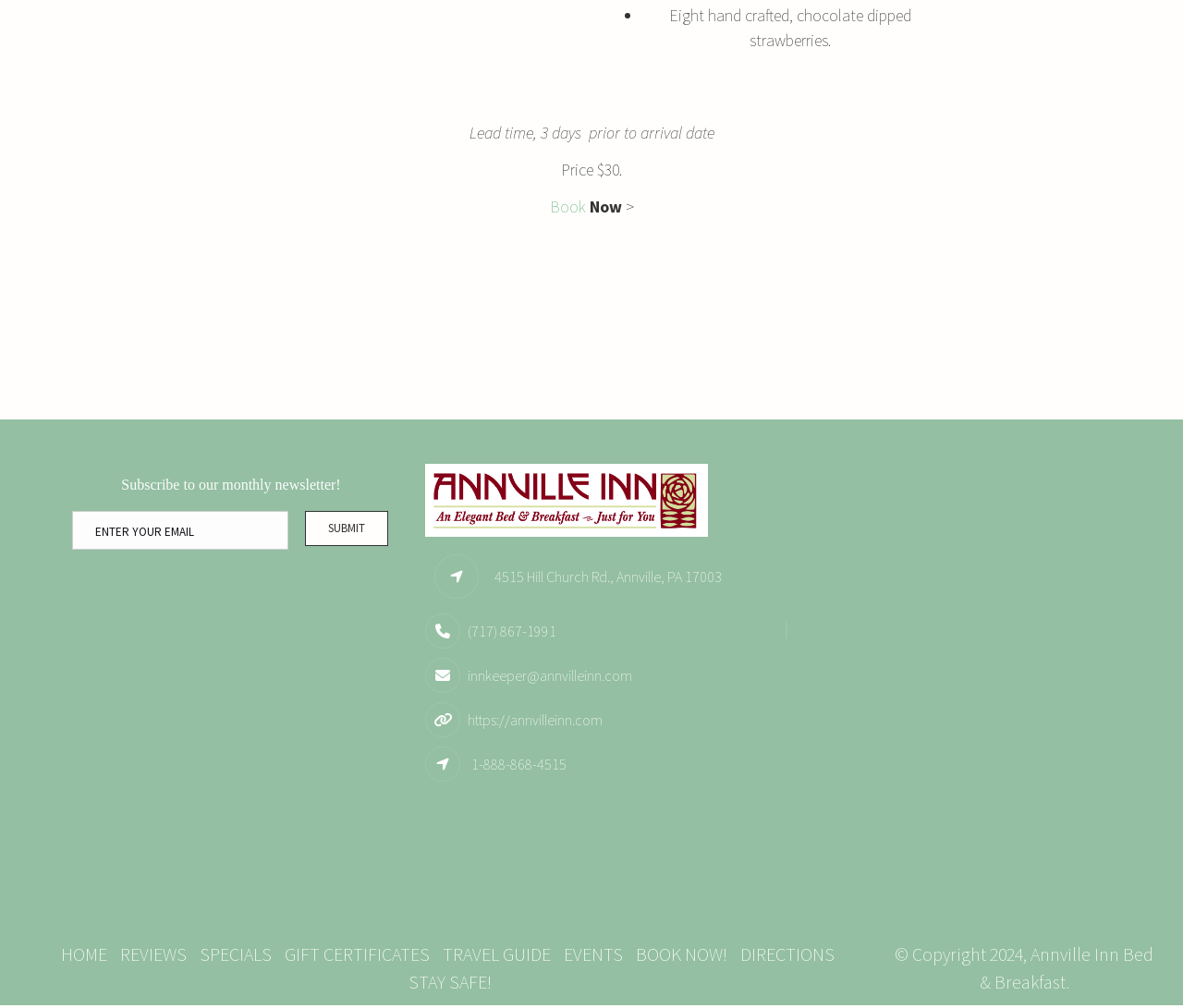Please indicate the bounding box coordinates for the clickable area to complete the following task: "Leave a reply". The coordinates should be specified as four float numbers between 0 and 1, i.e., [left, top, right, bottom].

None